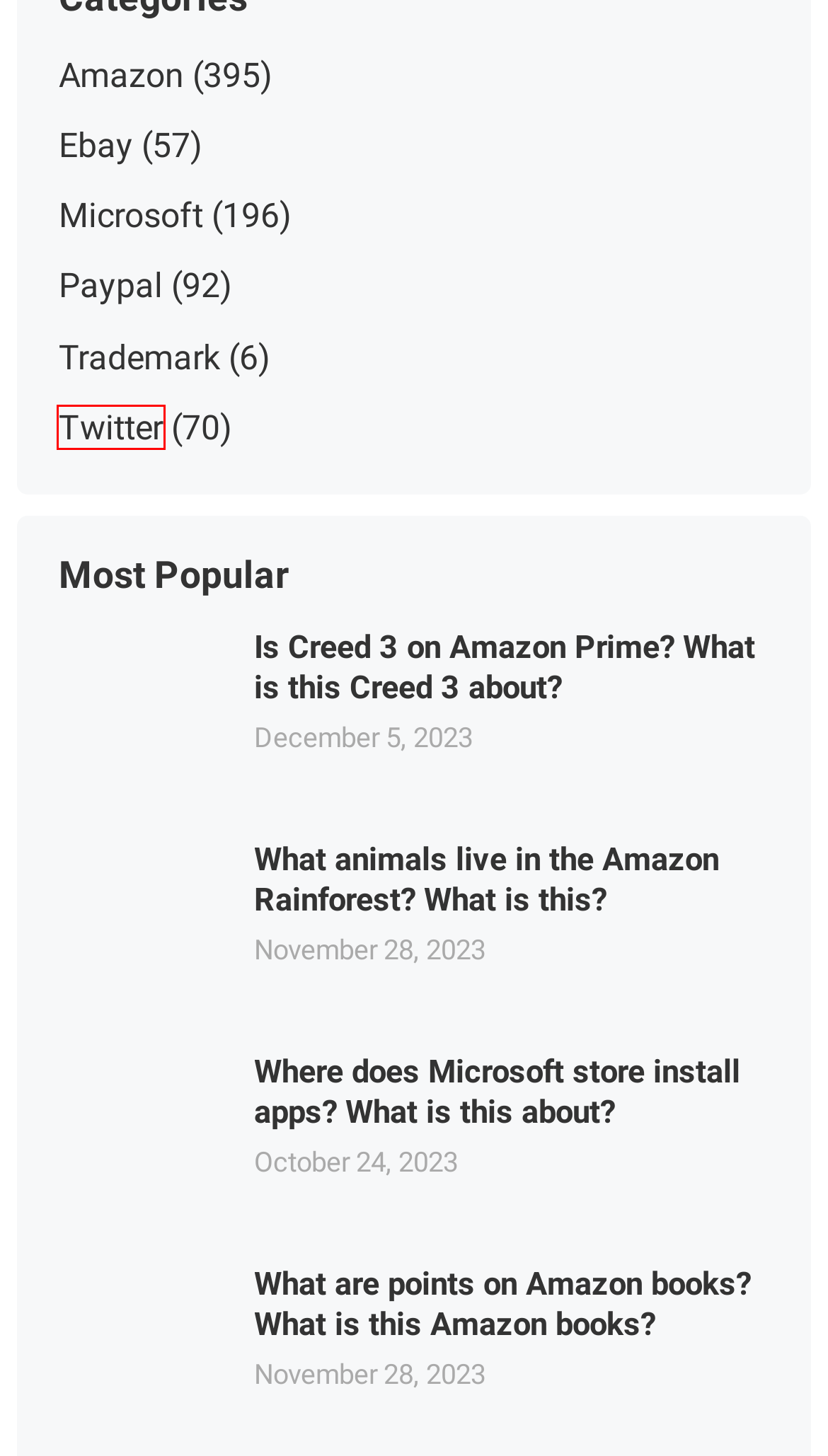Analyze the screenshot of a webpage with a red bounding box and select the webpage description that most accurately describes the new page resulting from clicking the element inside the red box. Here are the candidates:
A. Twitter - Collective Advertising
B. Trademark information about the brand identity such as logo, name, meaning, business mission
C. Ebay - Collective Advertising
D. Microsoft - Collective Advertising
E. Where does Microsoft store install apps? What is this about?
F. What are points on Amazon books? What is this Amazon books?
G. Is Creed 3 on Amazon Prime? What is this Creed 3 about?
H. What animals live in the Amazon Rainforest? What is this?

A